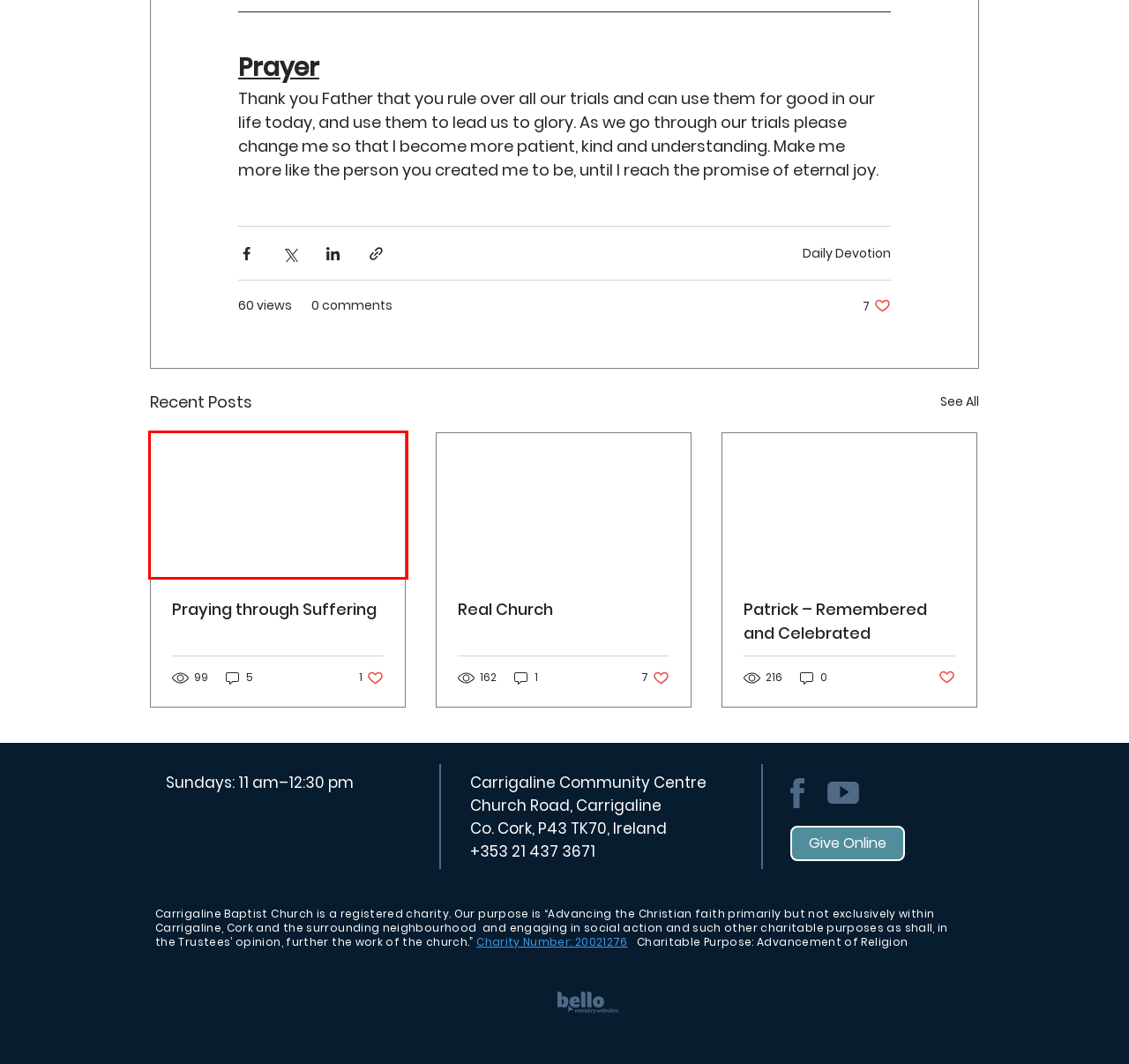Consider the screenshot of a webpage with a red bounding box and select the webpage description that best describes the new page that appears after clicking the element inside the red box. Here are the candidates:
A. Blog | Carrigaline Baptist
B. Praying through Suffering
C. The word in Sign (ISL)
D. Calendar | Carrigaline Baptist Church | Ireland
E. Real Church
F. Contact Us | Carrigaline Baptist Church | Ireland
G. Sonraí Carthanachta | Charities Regulator
H. Patrick – Remembered and Celebrated

B